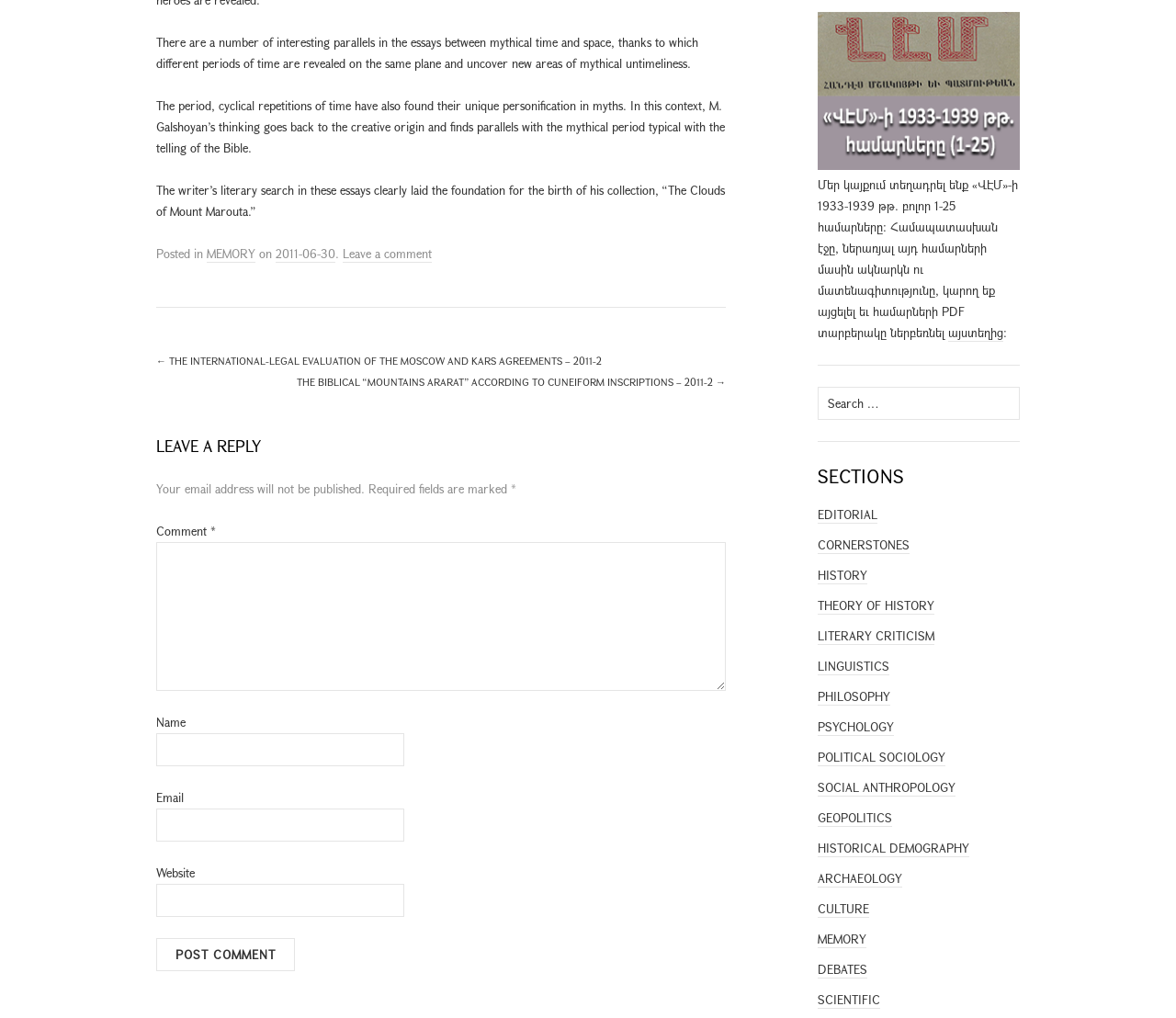Find the bounding box coordinates for the UI element whose description is: "name="submit" value="Post Comment"". The coordinates should be four float numbers between 0 and 1, in the format [left, top, right, bottom].

[0.133, 0.922, 0.251, 0.954]